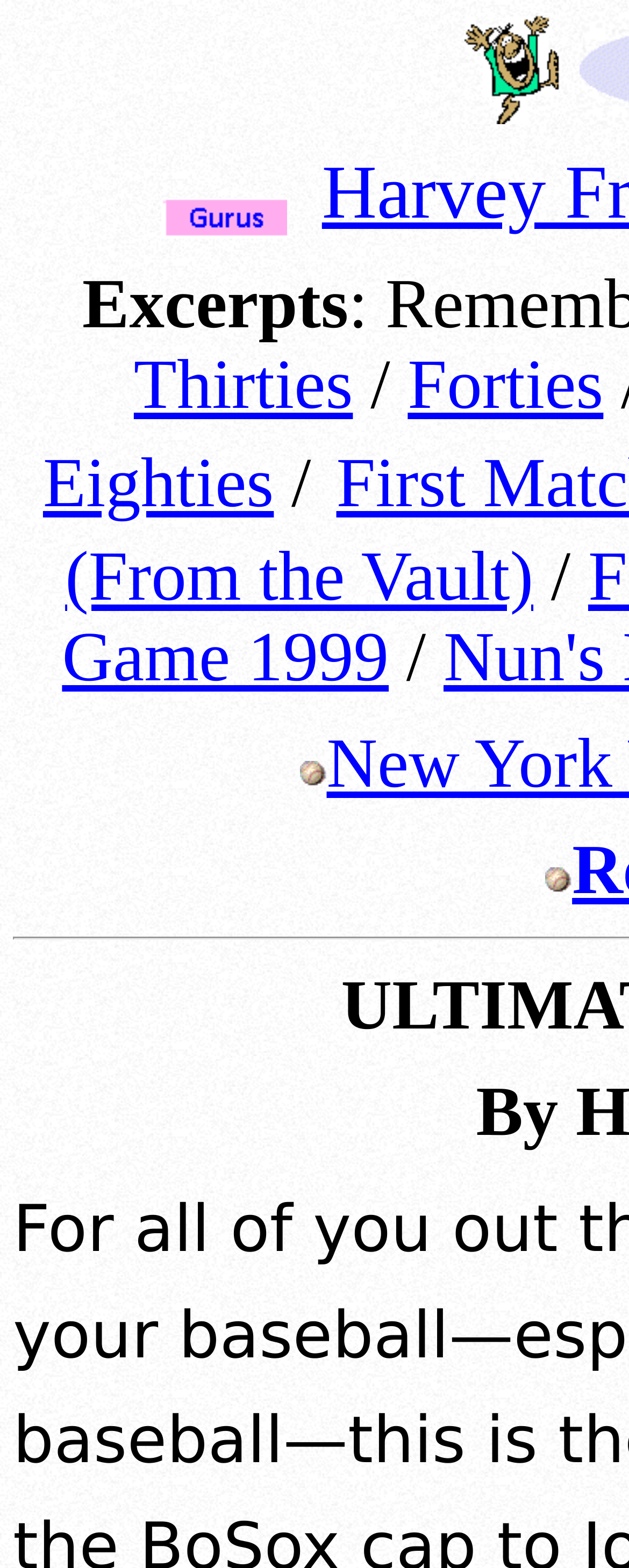Respond to the question with just a single word or phrase: 
What is the position of the 'Eighties' link?

Top-left